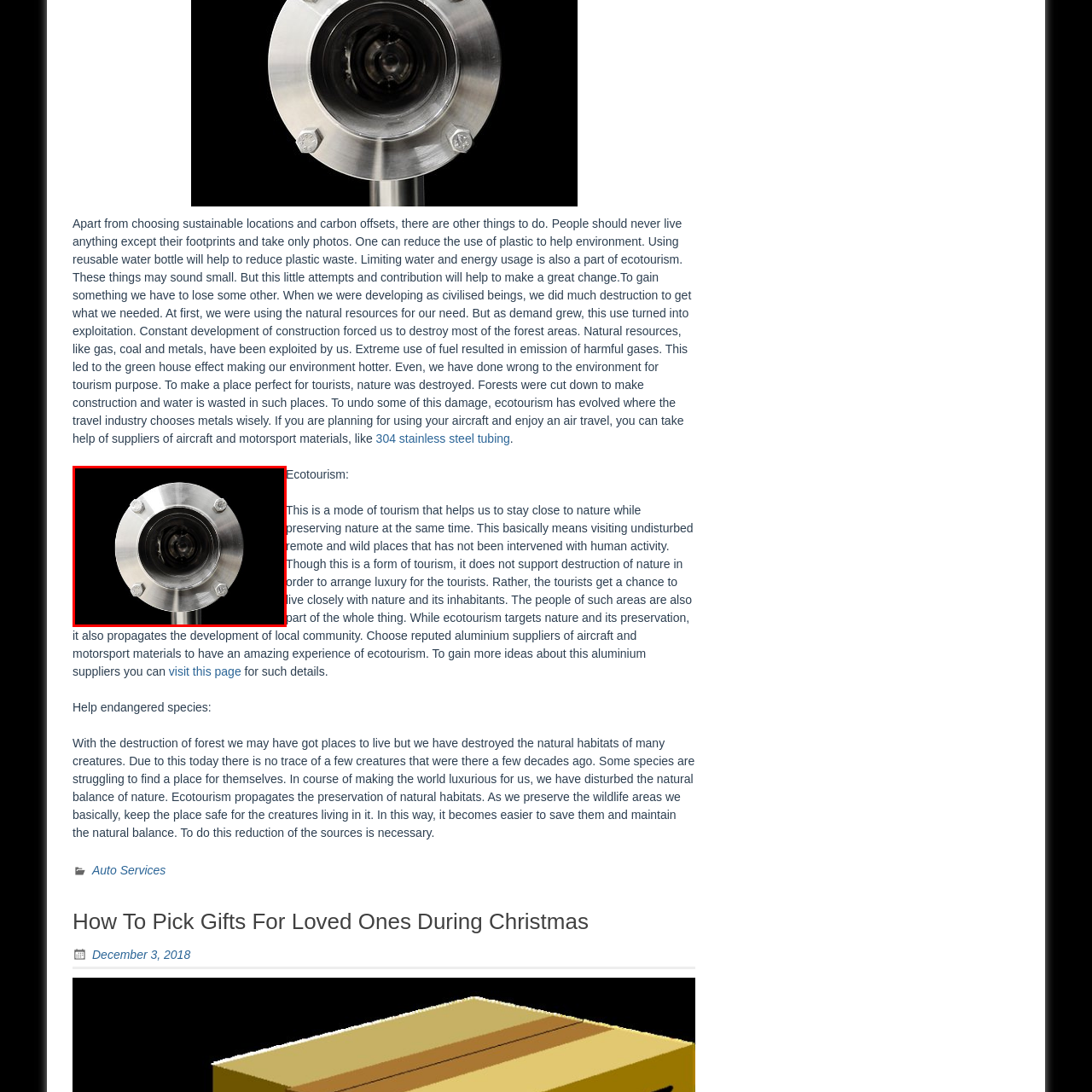View the image within the red box and answer the following question with a concise word or phrase:
What is the purpose of the bolts on the flange?

to provide durability